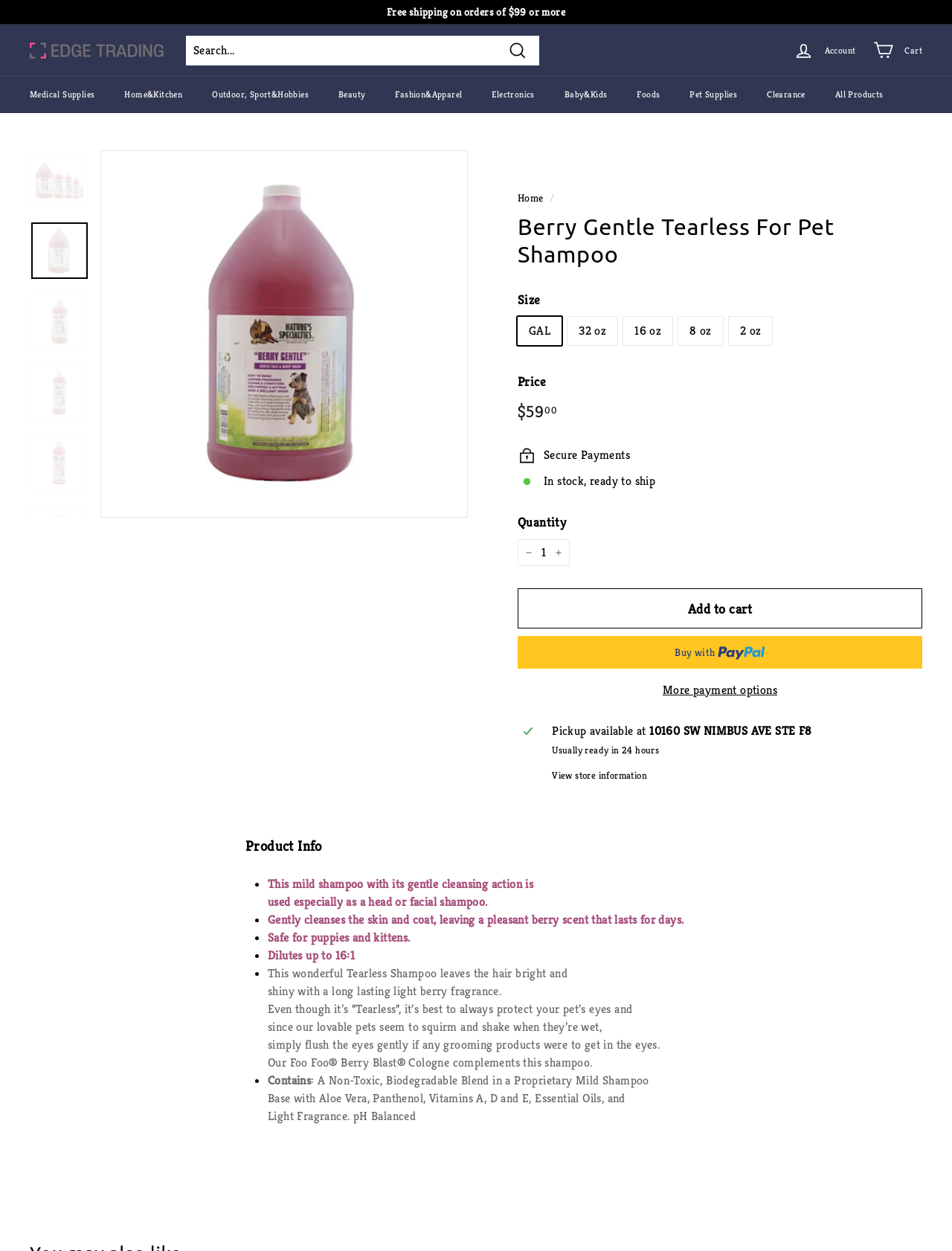What is the maximum dilution ratio of this shampoo?
Look at the image and answer with only one word or phrase.

16:1